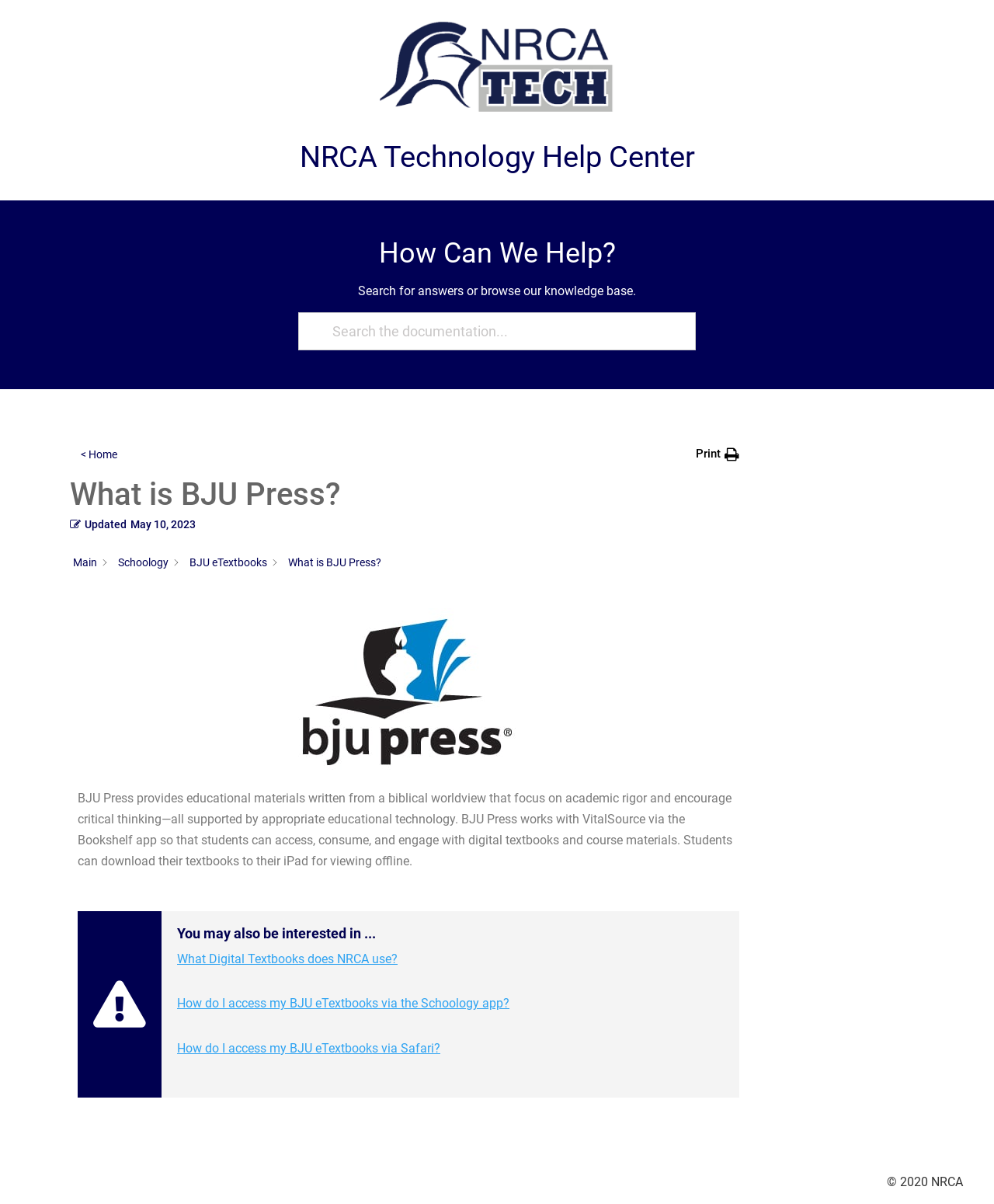Determine the bounding box coordinates of the element that should be clicked to execute the following command: "Search for something".

None